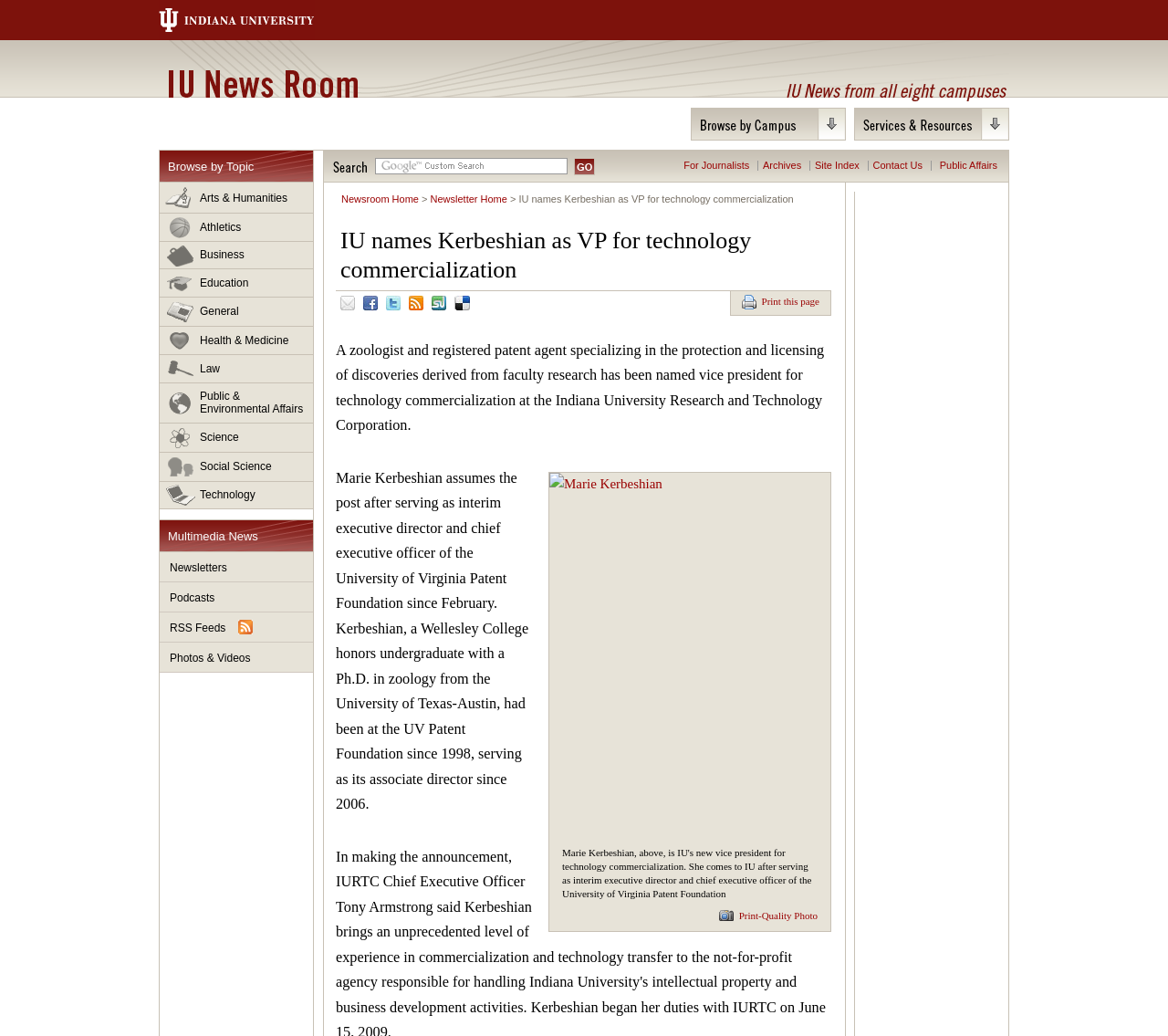Find the bounding box coordinates for the area that must be clicked to perform this action: "Read news about technology".

[0.137, 0.465, 0.268, 0.491]